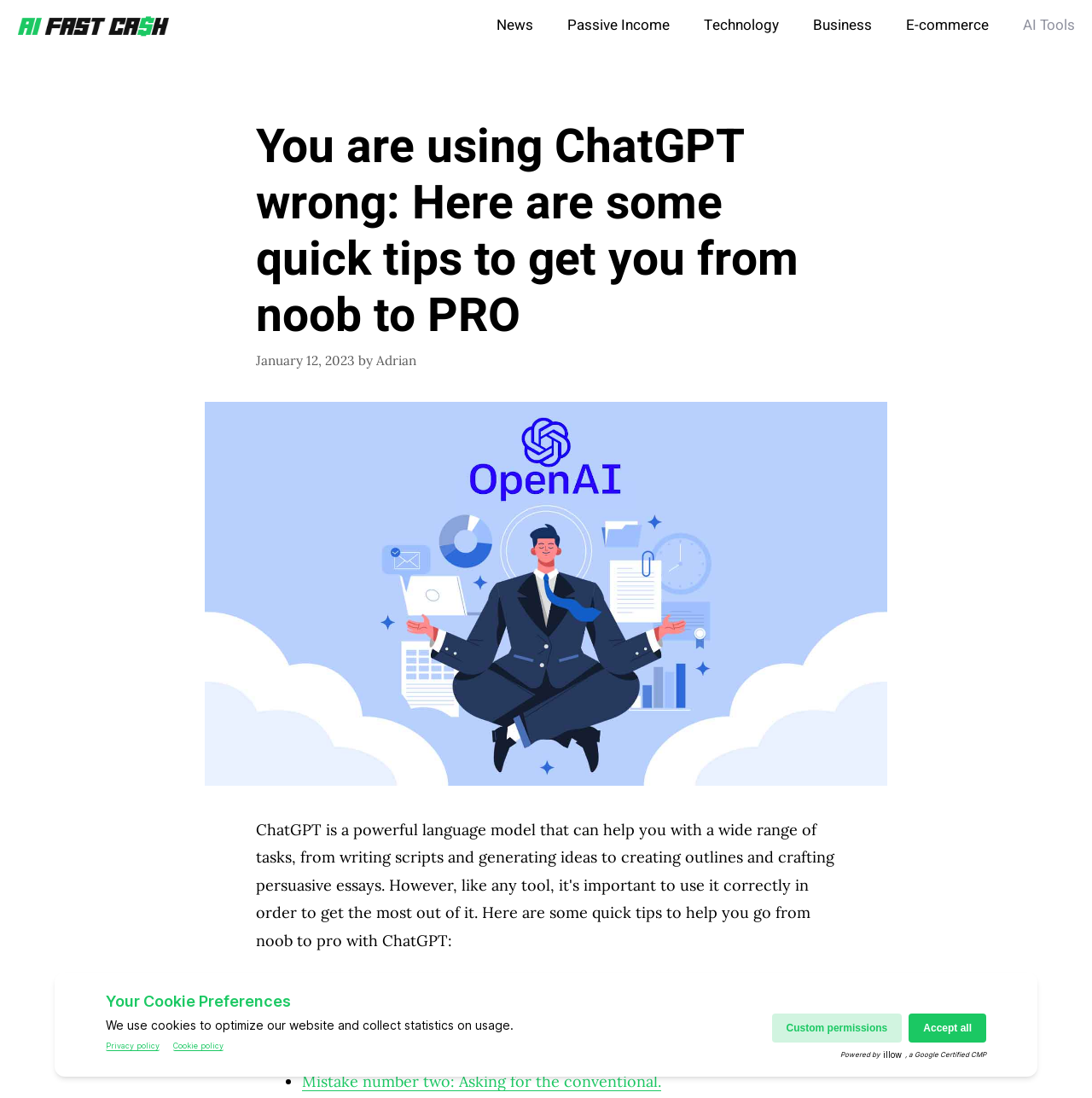Locate the UI element described by AI Tools and provide its bounding box coordinates. Use the format (top-left x, top-left y, bottom-right x, bottom-right y) with all values as floating point numbers between 0 and 1.

[0.921, 0.0, 1.0, 0.047]